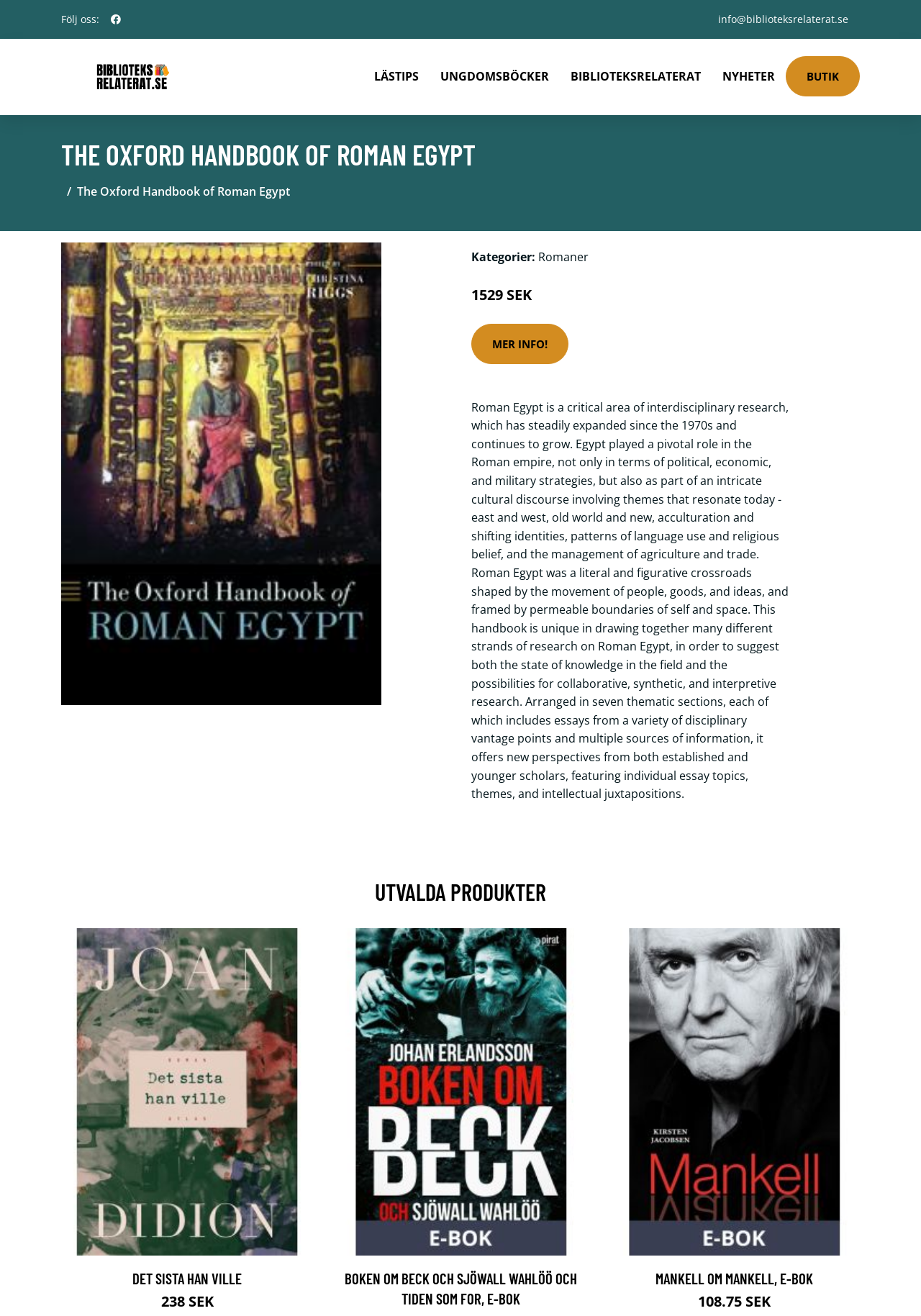What is the name of the social profile link?
Provide a comprehensive and detailed answer to the question.

I found the name of the social profile link by looking at the text next to the social profile icon, which says 'Följ oss'.